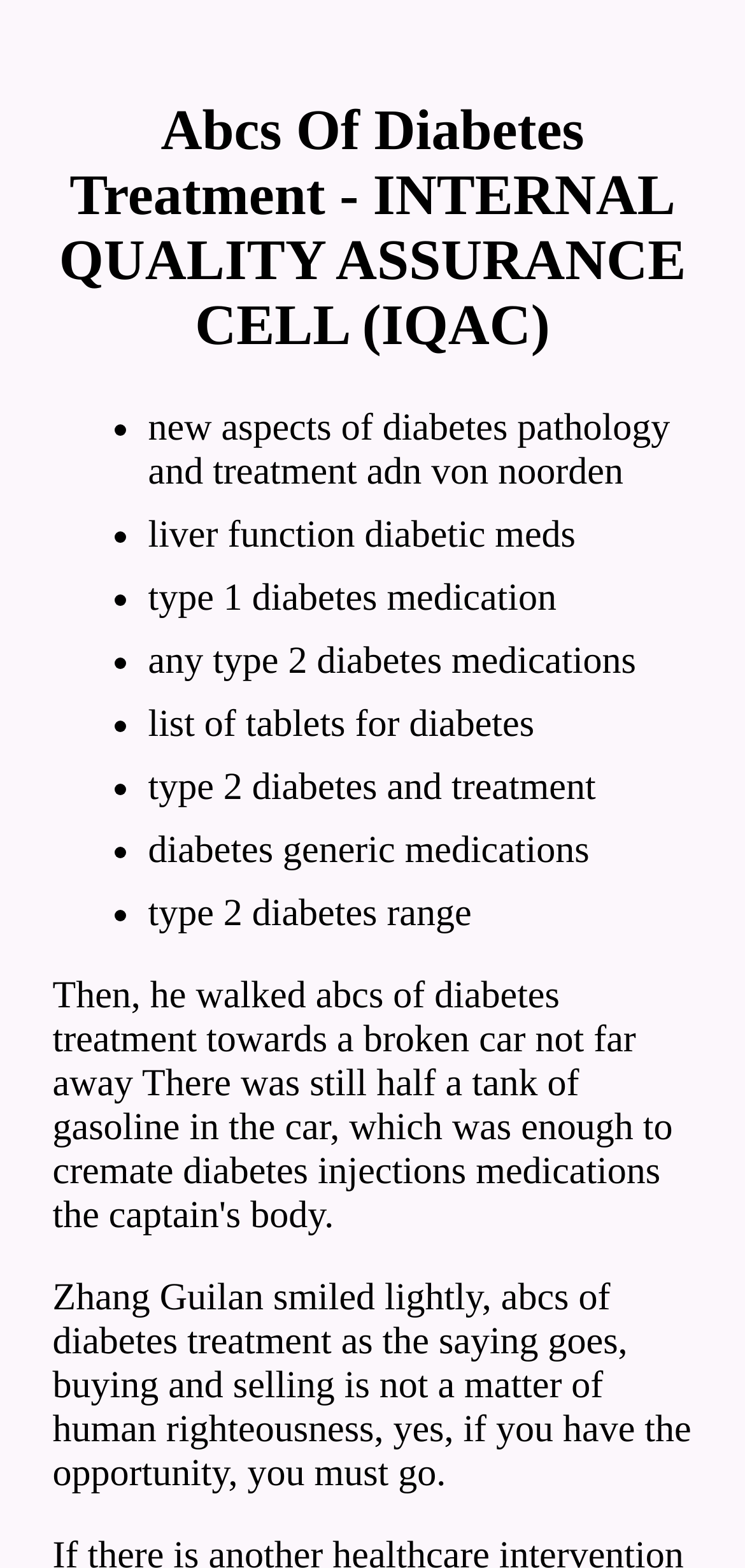What is the topic of the webpage?
Provide a short answer using one word or a brief phrase based on the image.

Diabetes treatment